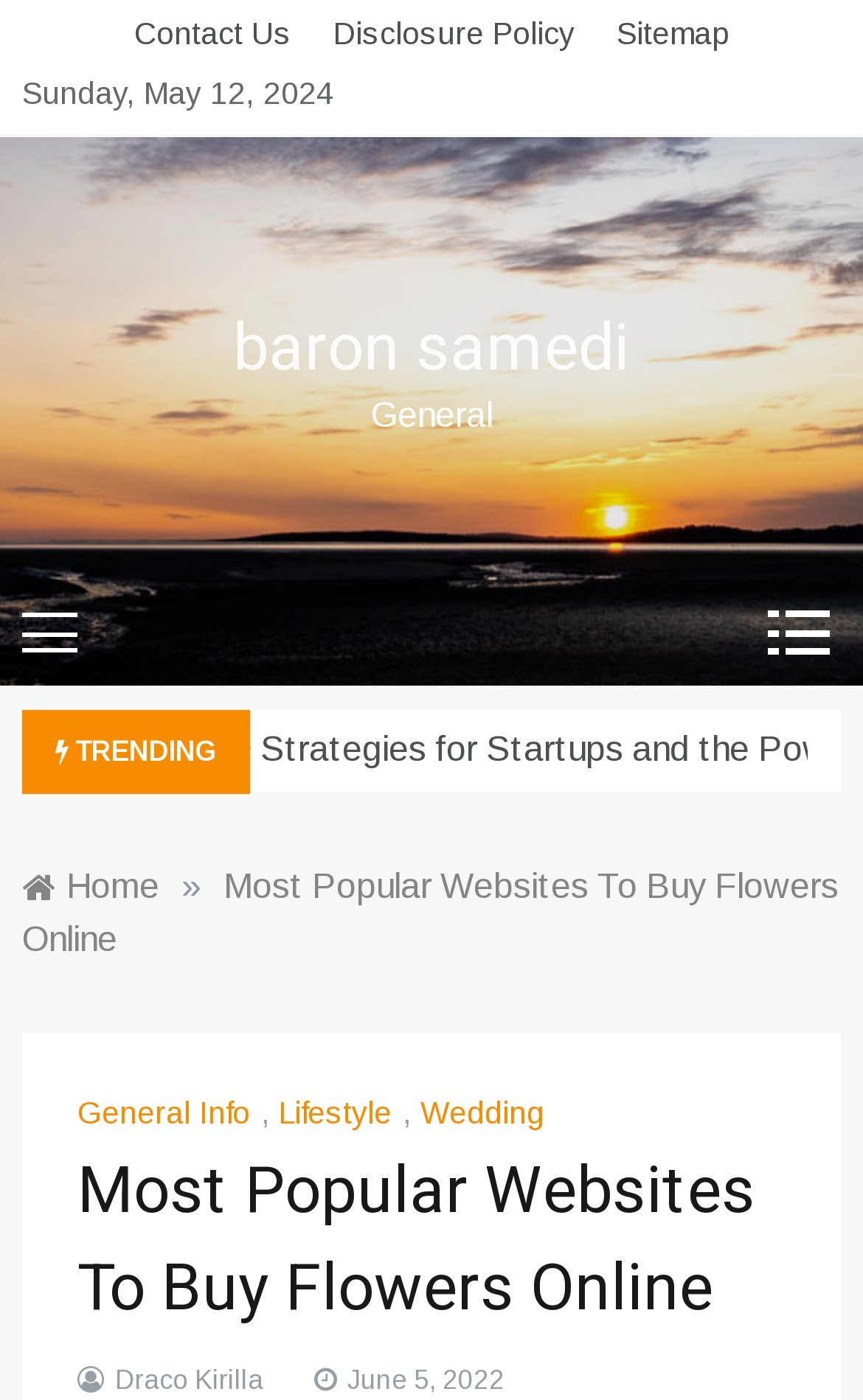What is the current day of the week?
From the screenshot, provide a brief answer in one word or phrase.

Sunday